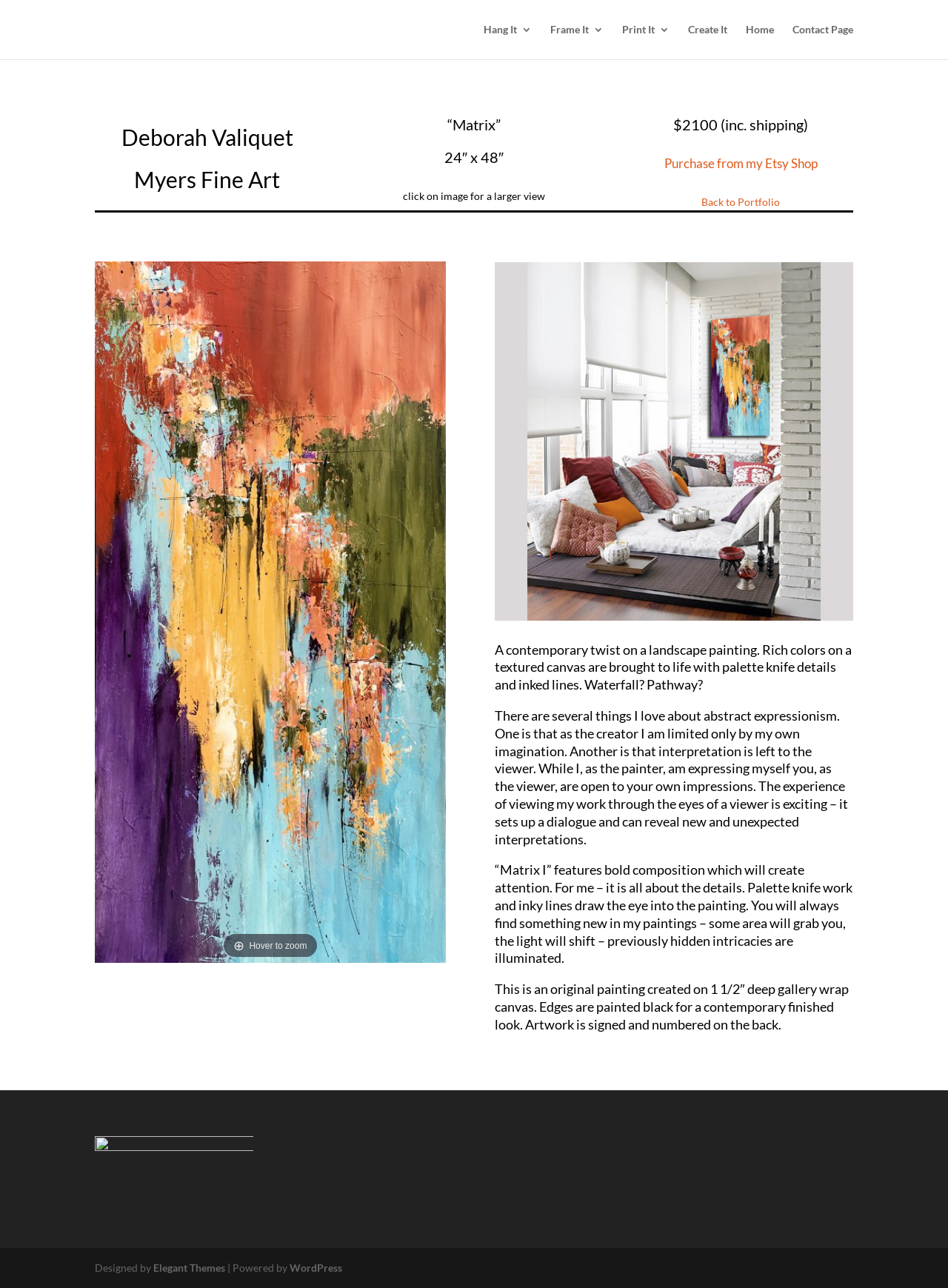Please locate the bounding box coordinates of the element's region that needs to be clicked to follow the instruction: "Contact the artist". The bounding box coordinates should be provided as four float numbers between 0 and 1, i.e., [left, top, right, bottom].

[0.836, 0.019, 0.9, 0.046]